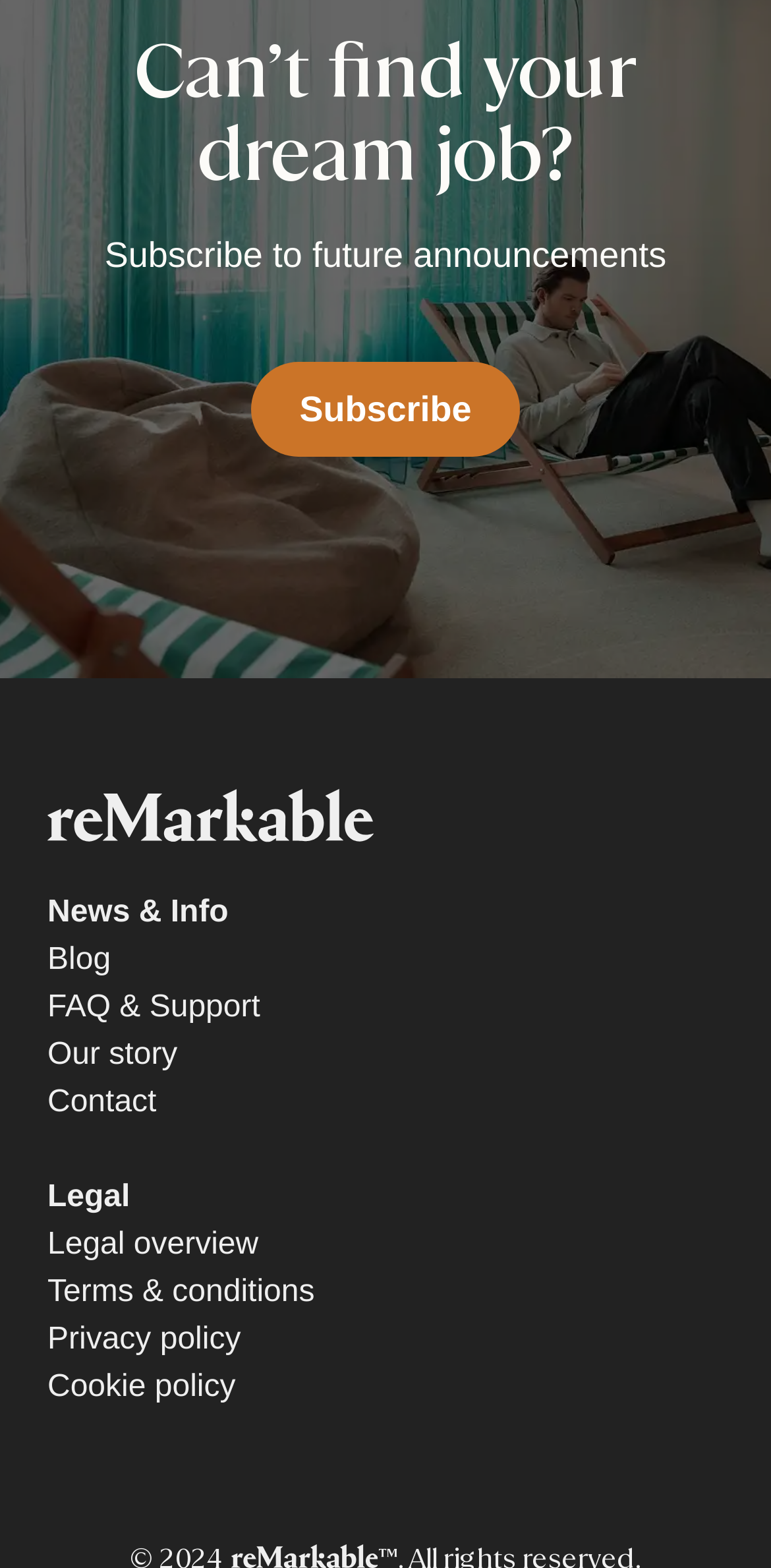Locate the bounding box coordinates of the clickable area to execute the instruction: "Read the blog". Provide the coordinates as four float numbers between 0 and 1, represented as [left, top, right, bottom].

[0.062, 0.597, 0.144, 0.627]